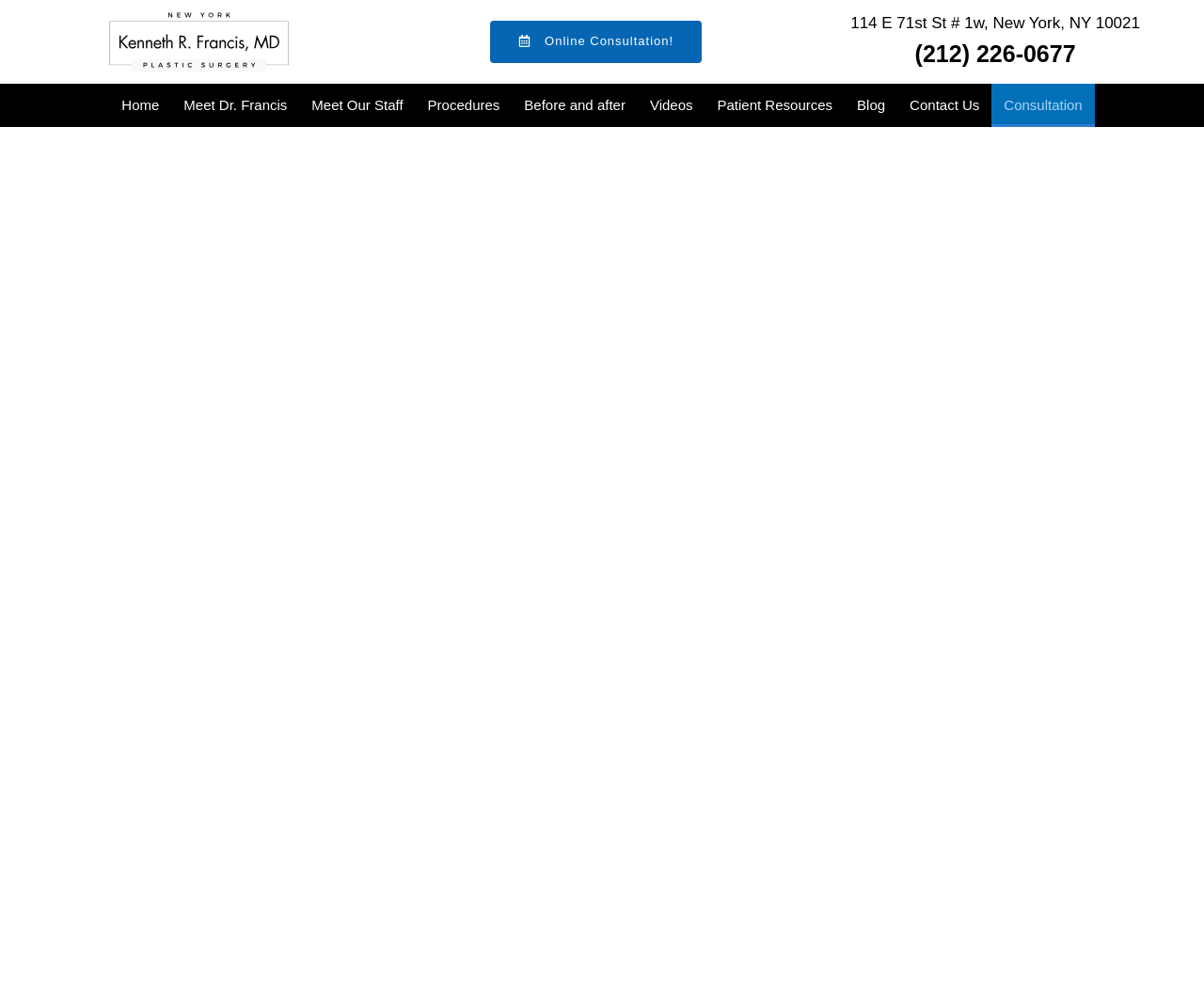Pinpoint the bounding box coordinates for the area that should be clicked to perform the following instruction: "Click on the link to request a free consultation".

[0.407, 0.021, 0.583, 0.063]